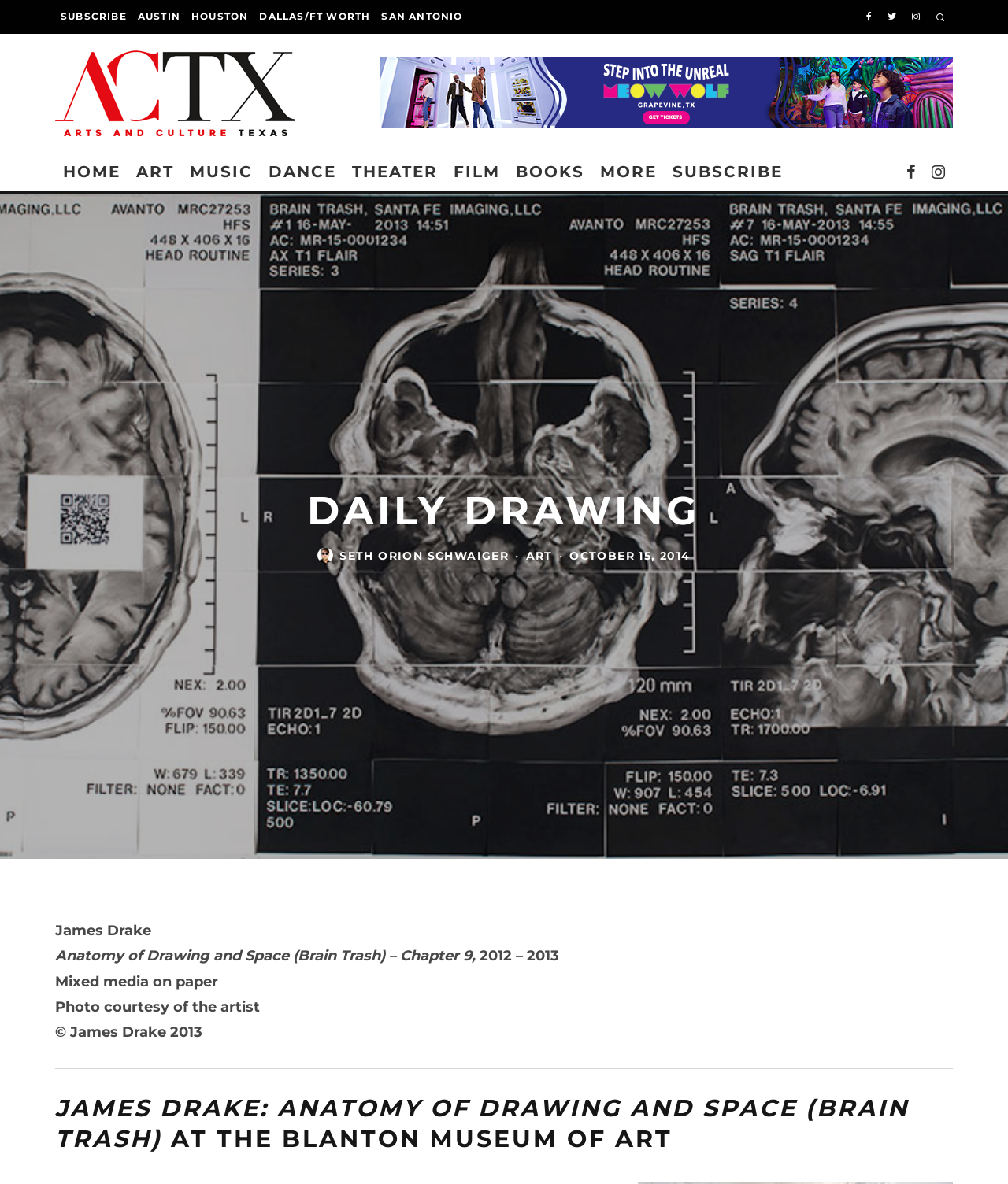Provide a thorough description of the webpage you see.

The webpage appears to be an art-focused website, with a prominent heading "DAILY DRAWING" at the top center of the page. Below the heading, there is a row of links including "HOME", "ART", "MUSIC", "DANCE", "THEATER", "FILM", "BOOKS", "MORE", and "SUBSCRIBE", stretching from the left to the right side of the page.

Above the row of links, there are several social media links and a search bar on the top right corner of the page. On the top left corner, there is a link "SUBSCRIBE" and a series of city names "AUSTIN", "HOUSTON", "DALLAS/FT WORTH", and "SAN ANTONIO".

The main content of the page is focused on a specific art piece, "James Drake Anatomy of Drawing and Space (Brain Trash) – Chapter 9, 2012 – 2013 Mixed media on paper Photo courtesy of the artist © James Drake 2013". This title is displayed prominently in the middle of the page, with an image of the art piece above it. The image is positioned slightly above the center of the page, taking up about a quarter of the page's width.

Below the title, there is a paragraph of text describing the art piece, including the artist's name, the title of the work, and the medium used. The text is divided into three lines, with the first line mentioning the photo courtesy and the copyright information.

Further down the page, there is a heading "JAMES DRAKE: ANATOMY OF DRAWING AND SPACE (BRAIN TRASH) AT THE BLANTON MUSEUM OF ART", which appears to be a subheading related to the art piece.